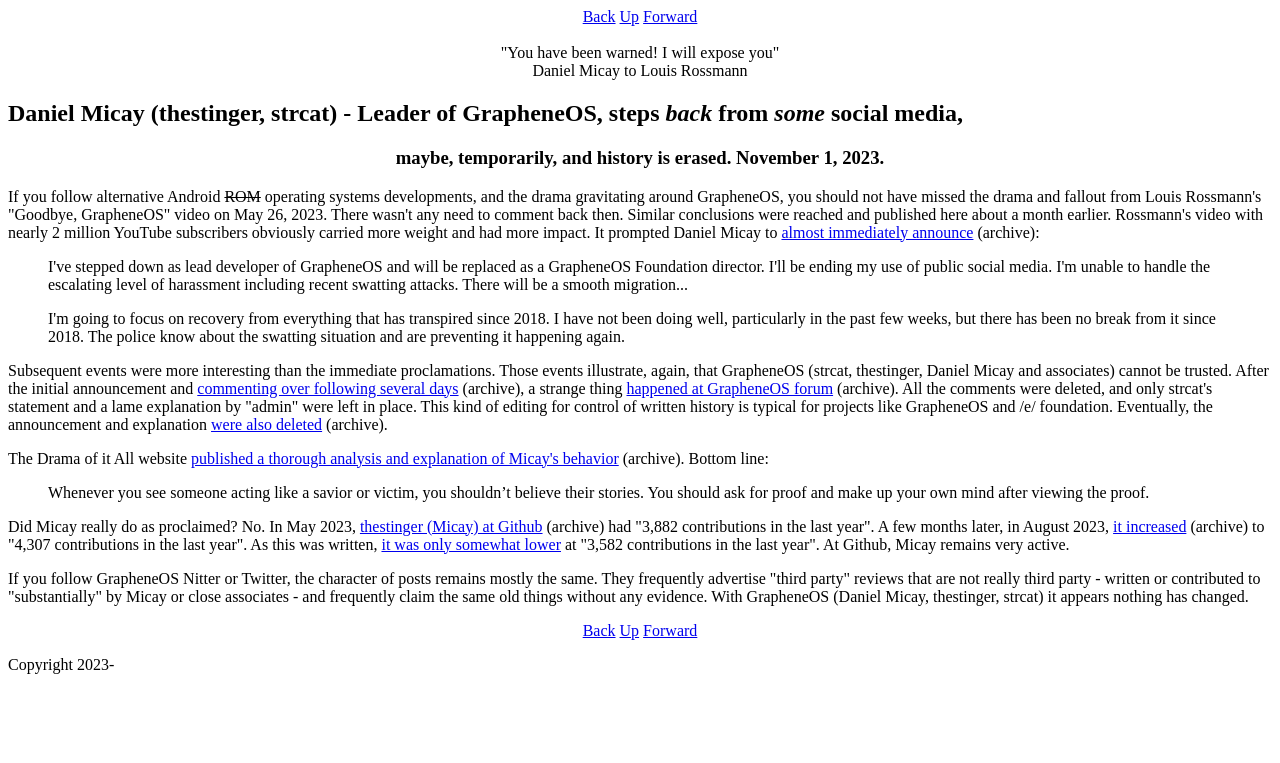Highlight the bounding box coordinates of the element that should be clicked to carry out the following instruction: "Check the 'The Drama of it All website' link". The coordinates must be given as four float numbers ranging from 0 to 1, i.e., [left, top, right, bottom].

[0.149, 0.589, 0.483, 0.611]